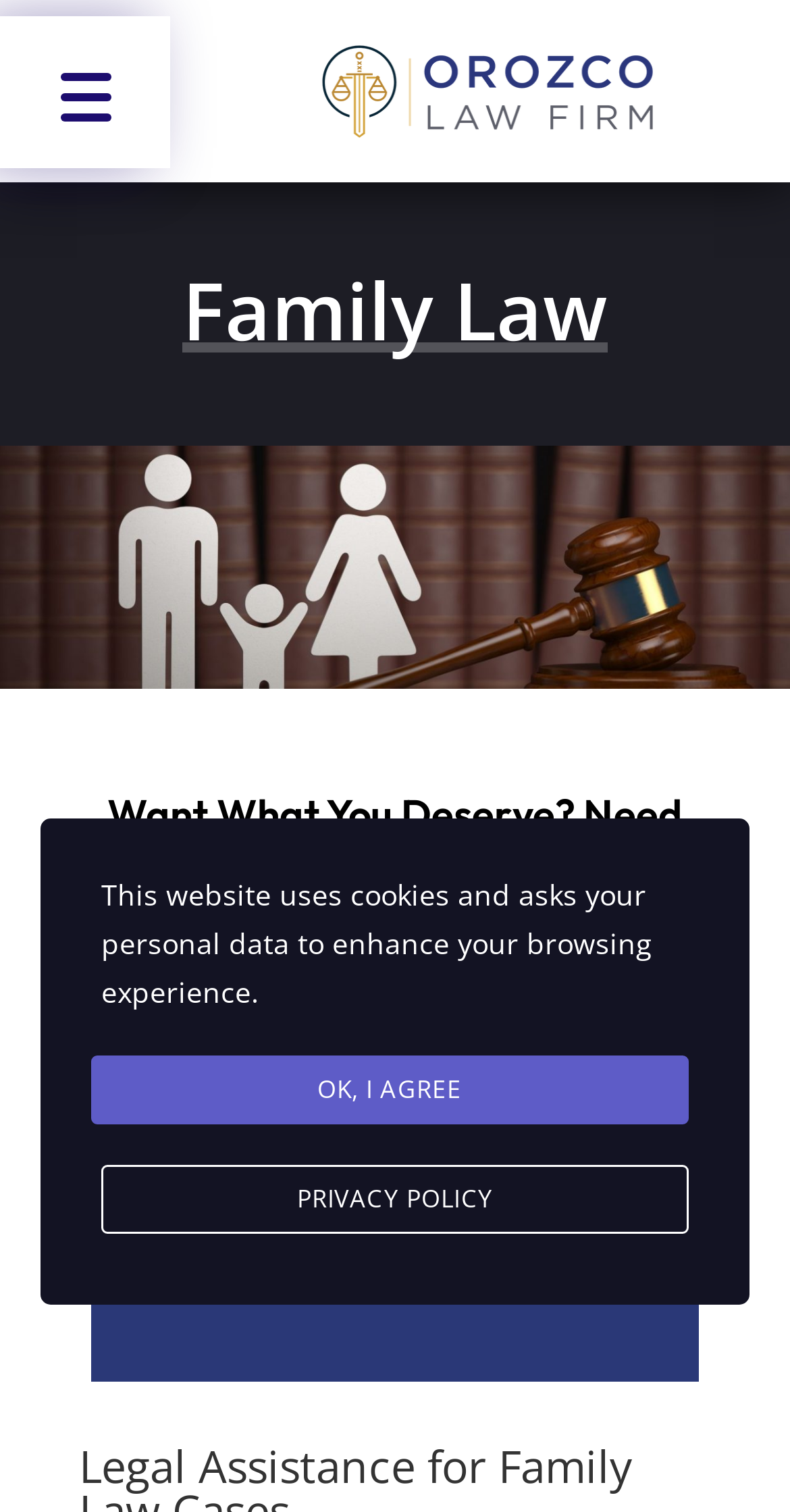Determine the bounding box coordinates of the UI element that matches the following description: "Privacy Policy". The coordinates should be four float numbers between 0 and 1 in the format [left, top, right, bottom].

[0.128, 0.771, 0.872, 0.816]